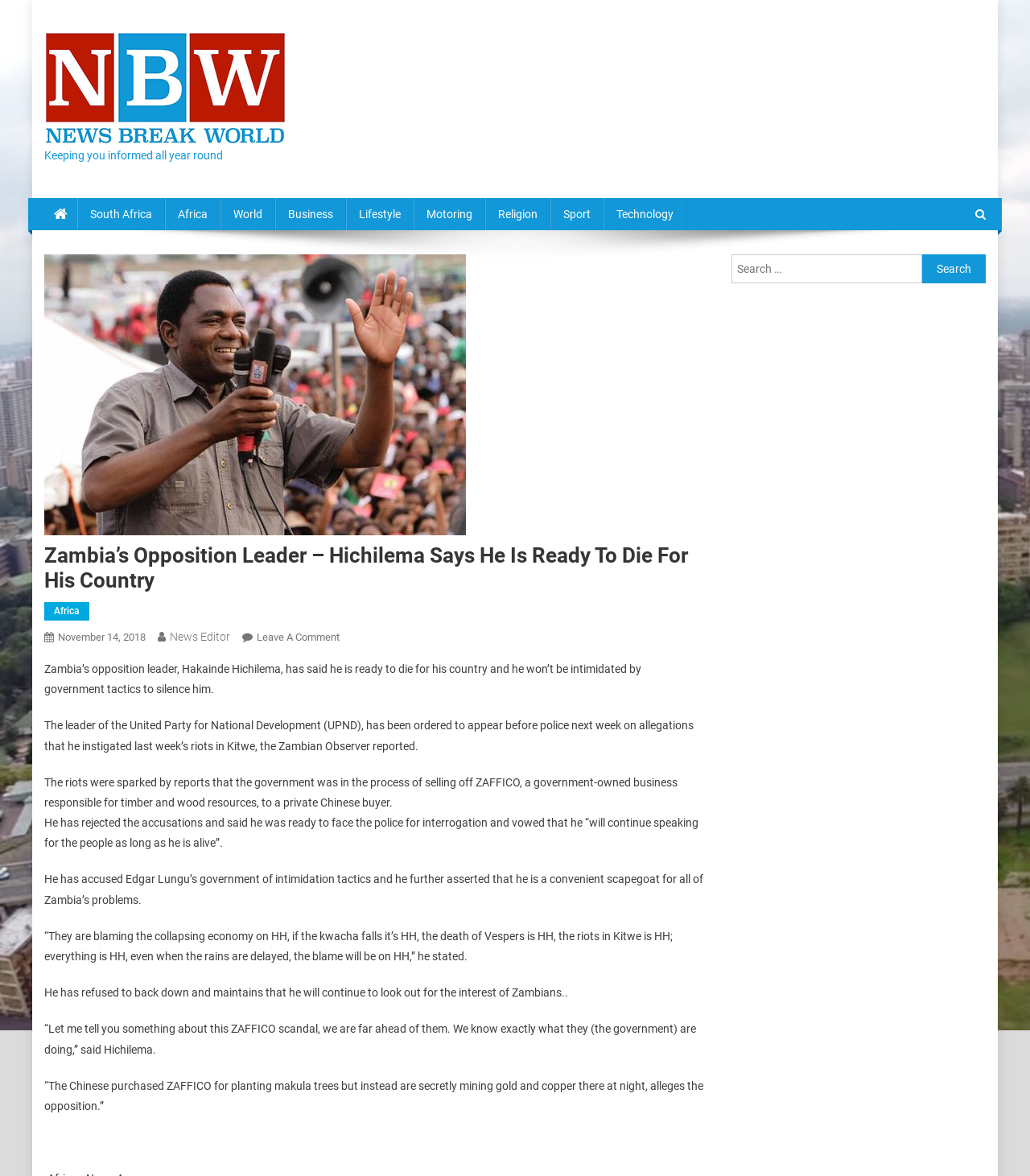Generate a comprehensive caption for the webpage you are viewing.

The webpage appears to be a news article about Zambia's opposition leader, Hichilema, who claims he is ready to die for his country. At the top of the page, there is a link and a static text "Keeping you informed all year round". Below this, there are several links to different categories such as South Africa, Africa, World, Business, Lifestyle, and more.

On the right side of the page, there is a search bar with a magnifying glass icon and a button labeled "Search". Above this, there is a link with a Facebook icon.

The main content of the page is an article with a heading that matches the meta description. The article is divided into several paragraphs, each describing Hichilema's statements and actions. The text is dense and informative, with quotes from Hichilema himself.

There are several links within the article, including one to "Africa" and another to "November 14, 2018", which appears to be the date the article was published. There is also a link to "Leave A Comment" at the bottom of the article.

Overall, the webpage is focused on presenting a news article about Hichilema's statements, with additional links and features to facilitate navigation and engagement.